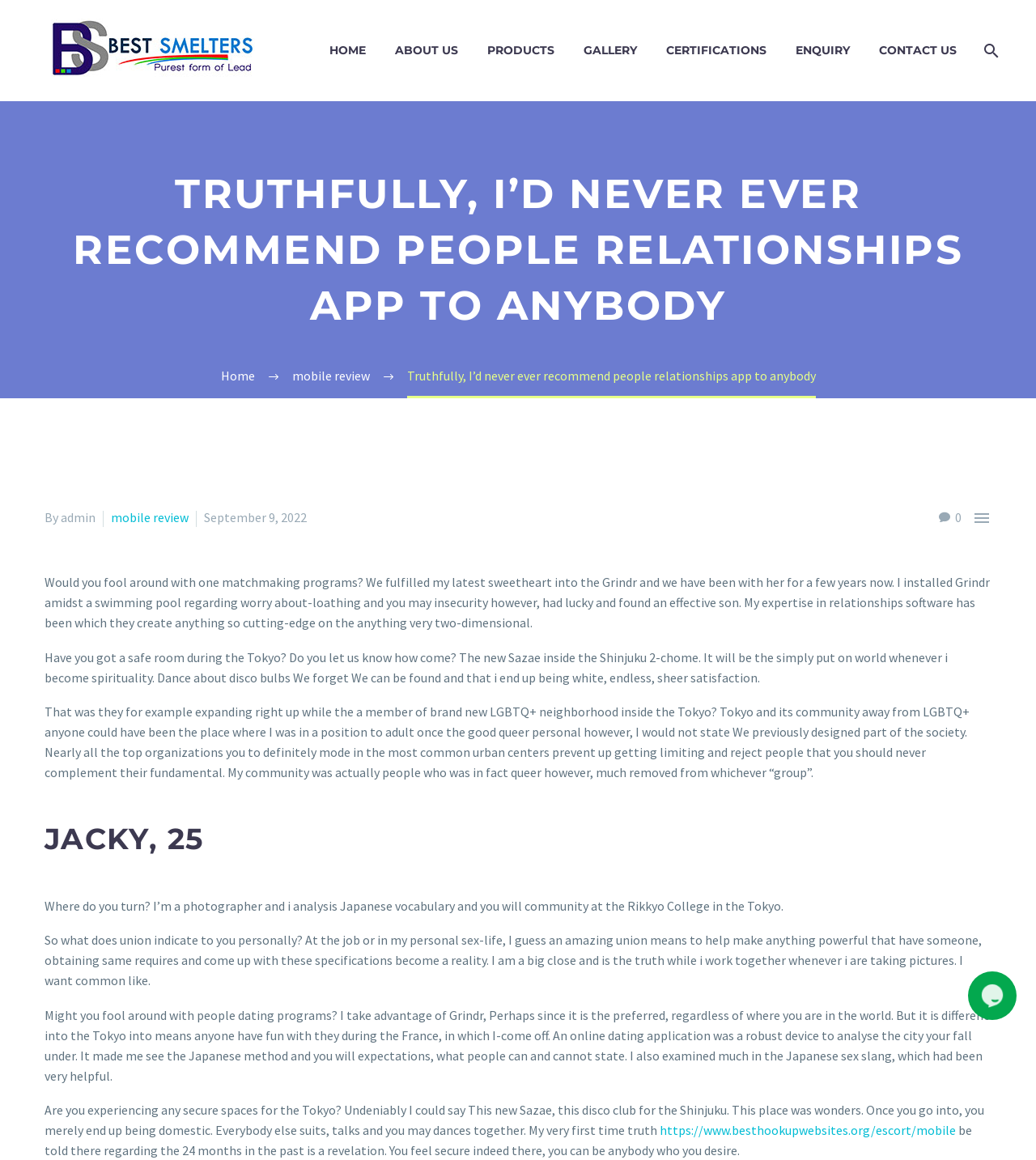Respond to the question below with a single word or phrase: What is the name of the disco club mentioned in the article?

The Sazae